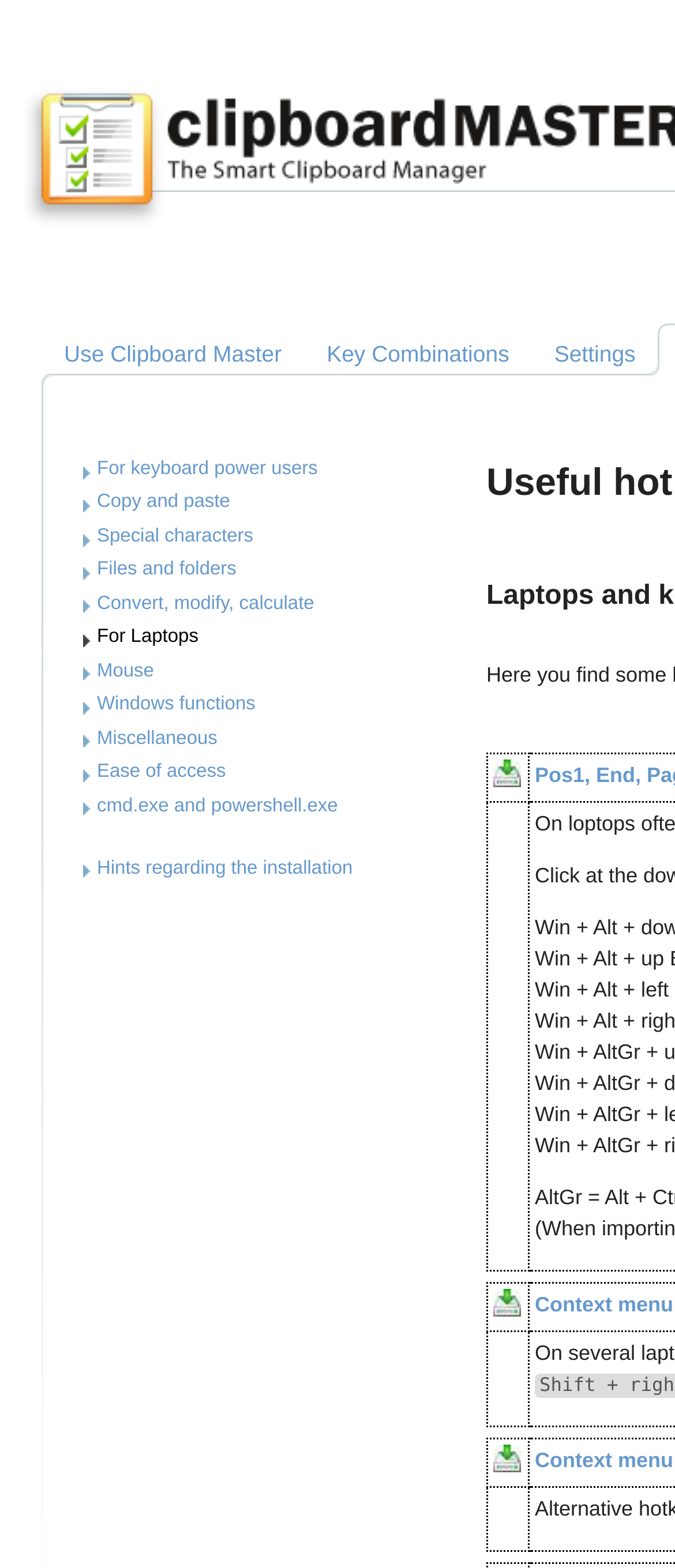Extract the main heading from the webpage content.

Useful hotkeys and functions for: